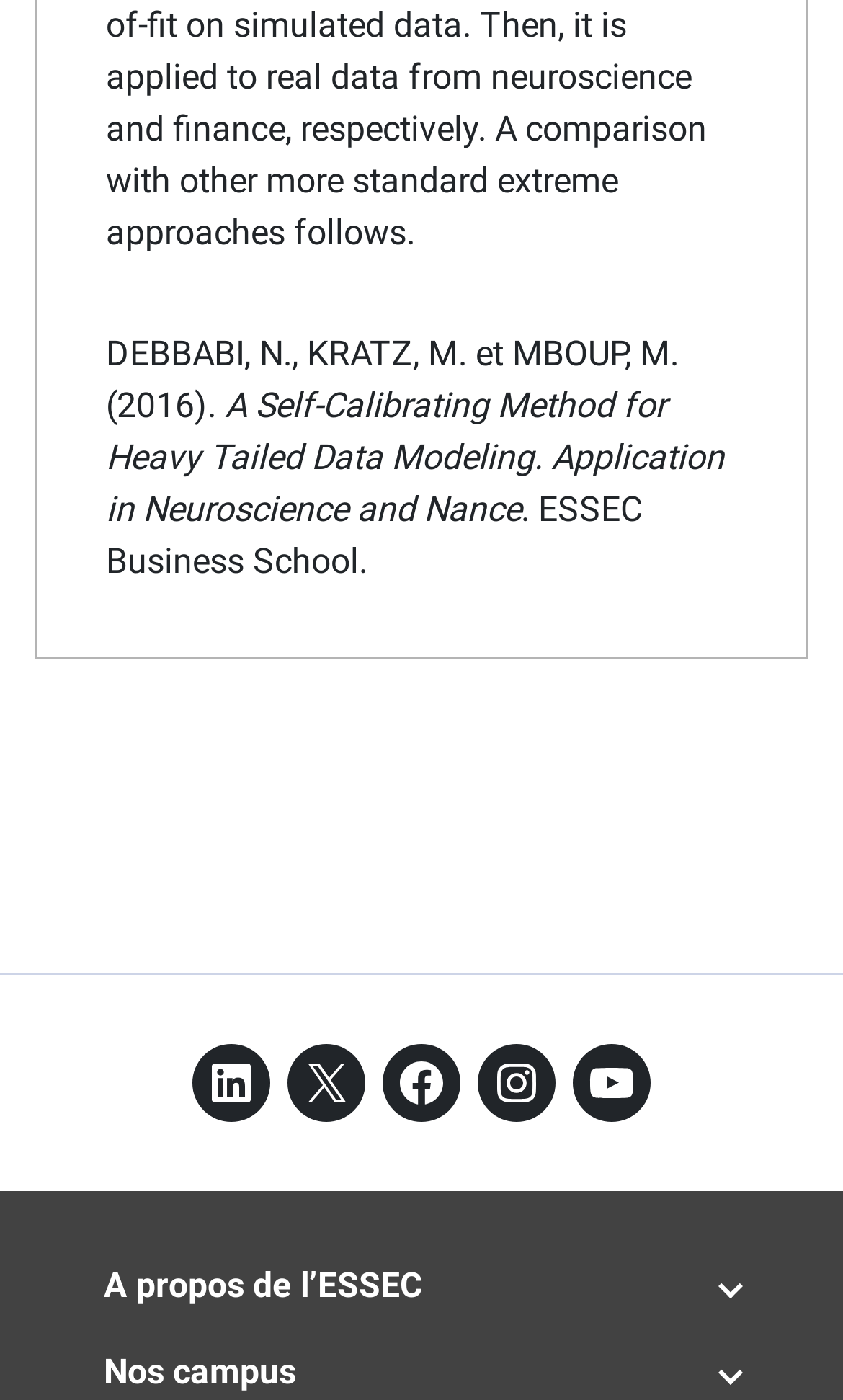Locate the bounding box of the UI element with the following description: "Instagram".

[0.567, 0.746, 0.659, 0.802]